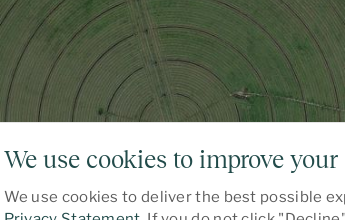Describe all significant details and elements found in the image.

The image features a top-down view of a circular agricultural field, showcasing meticulous rows of crops and irrigation systems, embodying the essence of modern farming practices. The vibrant green tones highlight the healthy growth of the plants, while the geometric patterns emphasize the precision of agricultural methods. This visual context complements the accompanying text, which outlines how the organization is committed to enhancing user experience through cookies. The message underscores a call to actions regarding privacy and consent related to the use of cookies on the website.